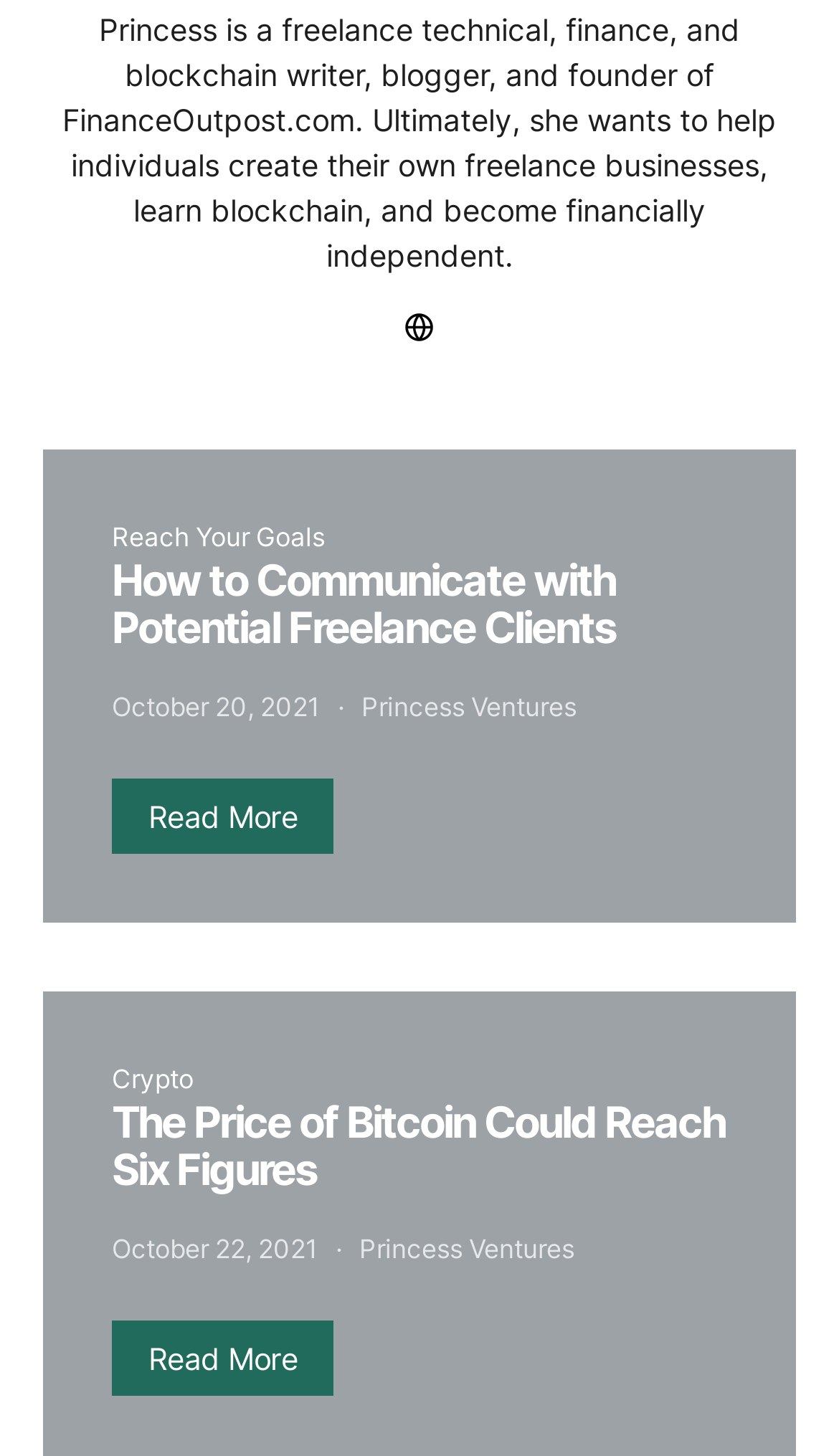Please provide a detailed answer to the question below based on the screenshot: 
What is the topic of the article with the image?

The article element with the bounding box coordinates [0.051, 0.308, 0.949, 0.633] contains an image with the OCR text 'Communicate with Potential Freelance Clients'. Therefore, the topic of the article with the image is about communicating with potential freelance clients.